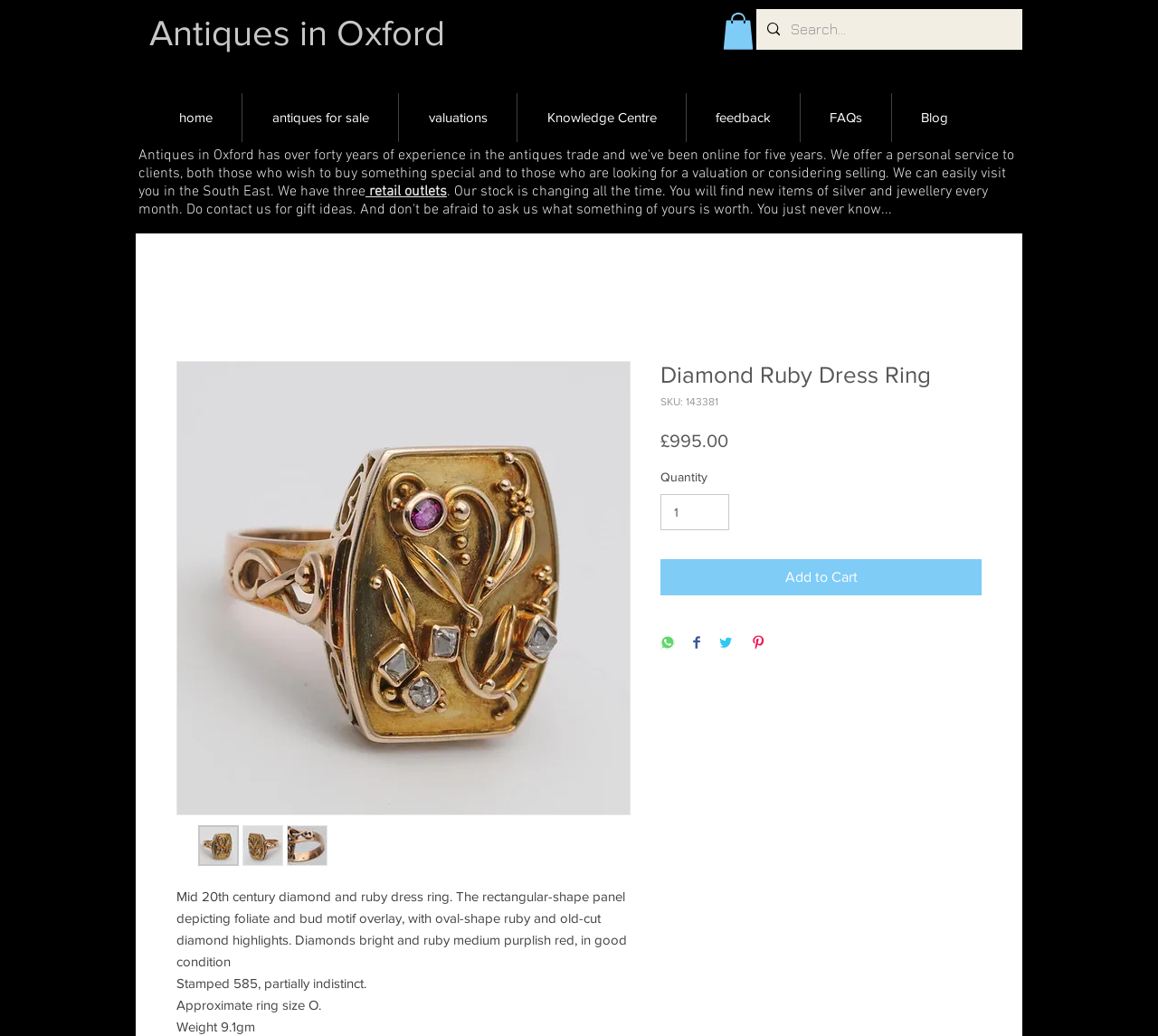Please identify the bounding box coordinates of the area I need to click to accomplish the following instruction: "View antiques for sale".

[0.209, 0.09, 0.344, 0.137]